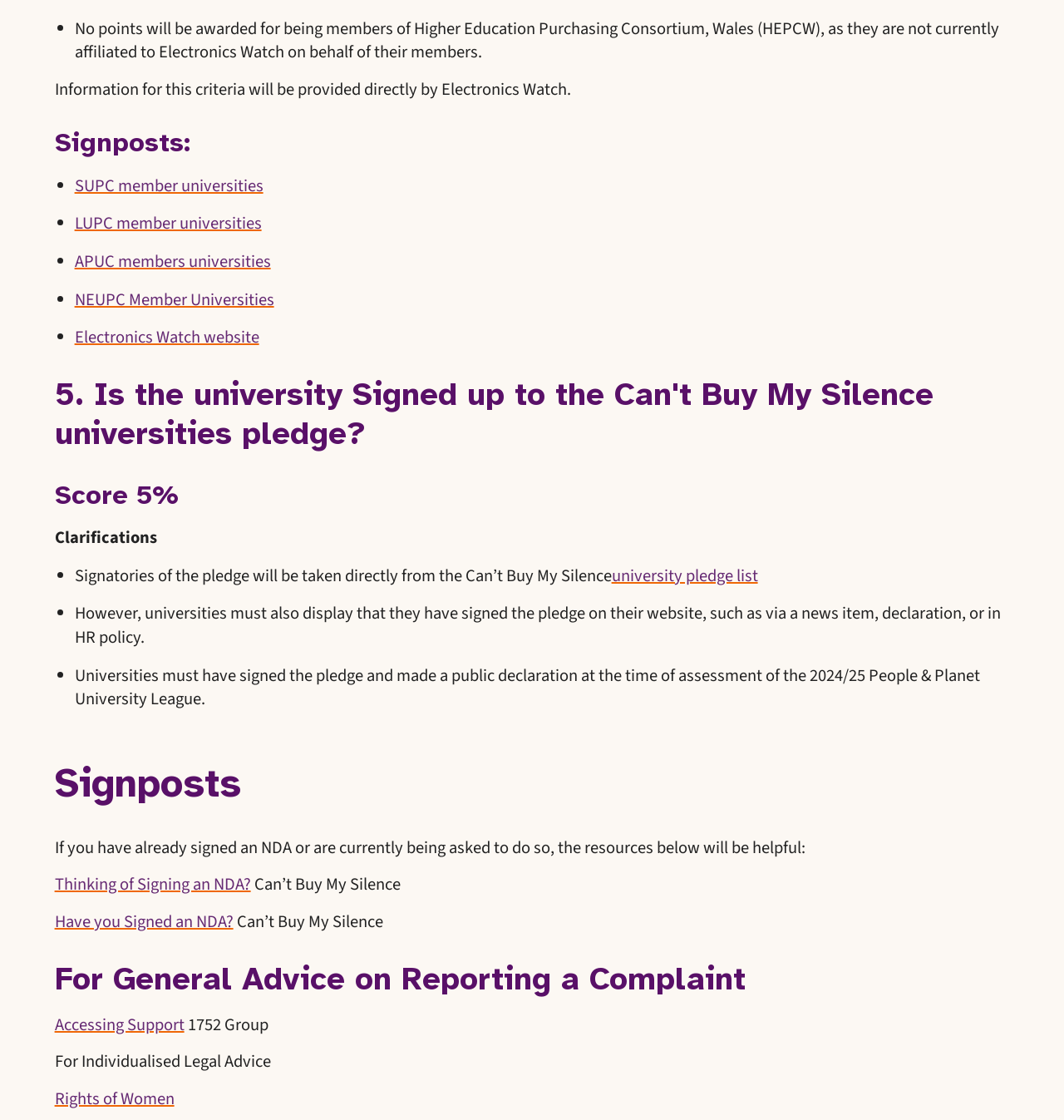Using the element description: "Have you Signed an NDA?", determine the bounding box coordinates. The coordinates should be in the format [left, top, right, bottom], with values between 0 and 1.

[0.051, 0.812, 0.219, 0.834]